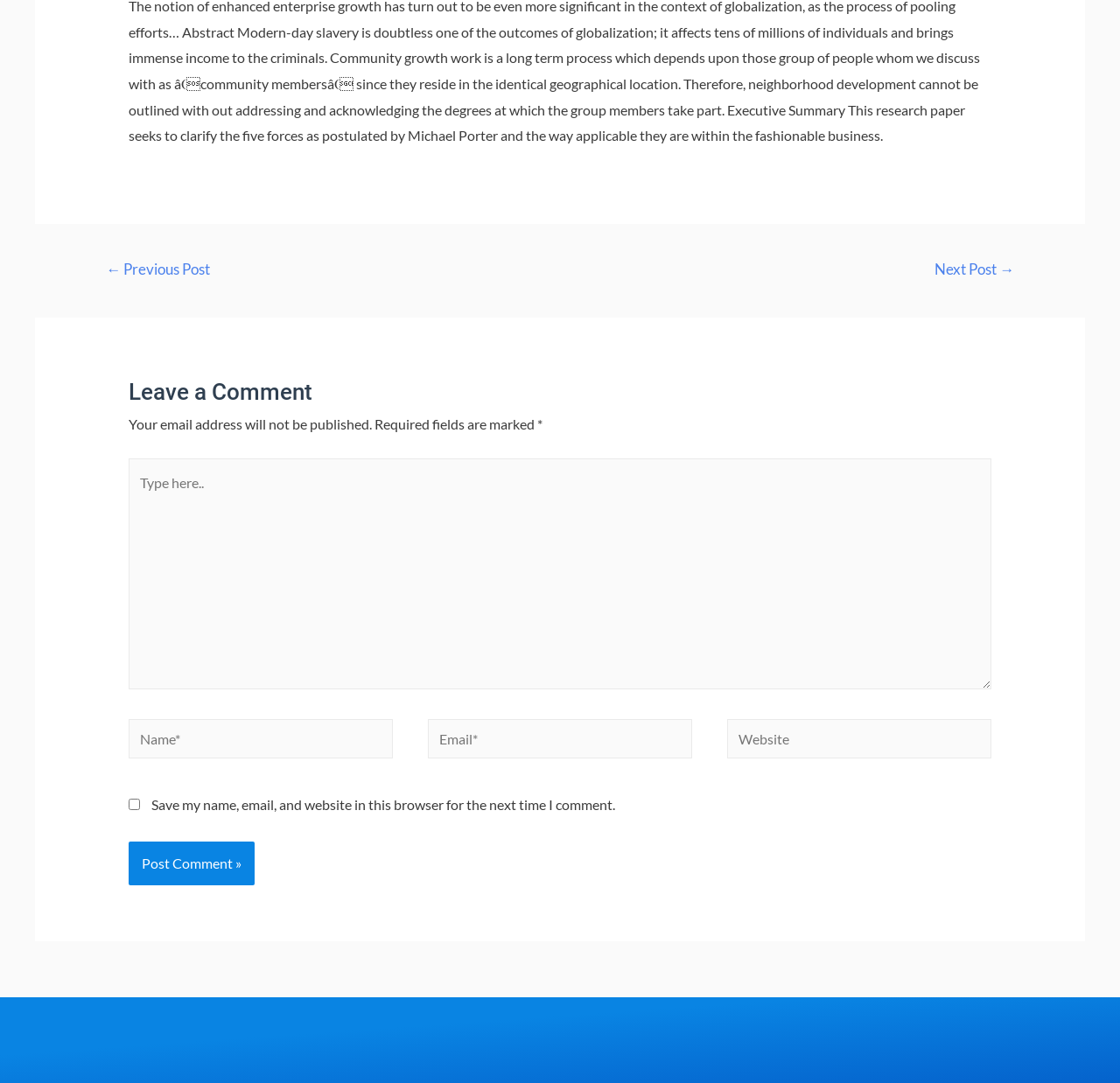What is the purpose of the 'Post Comment' button?
Analyze the screenshot and provide a detailed answer to the question.

The 'Post Comment' button is located at the bottom of the comment section, and it is likely that clicking this button will submit the user's comment. The button's text and location suggest that its purpose is to allow users to post their comments.